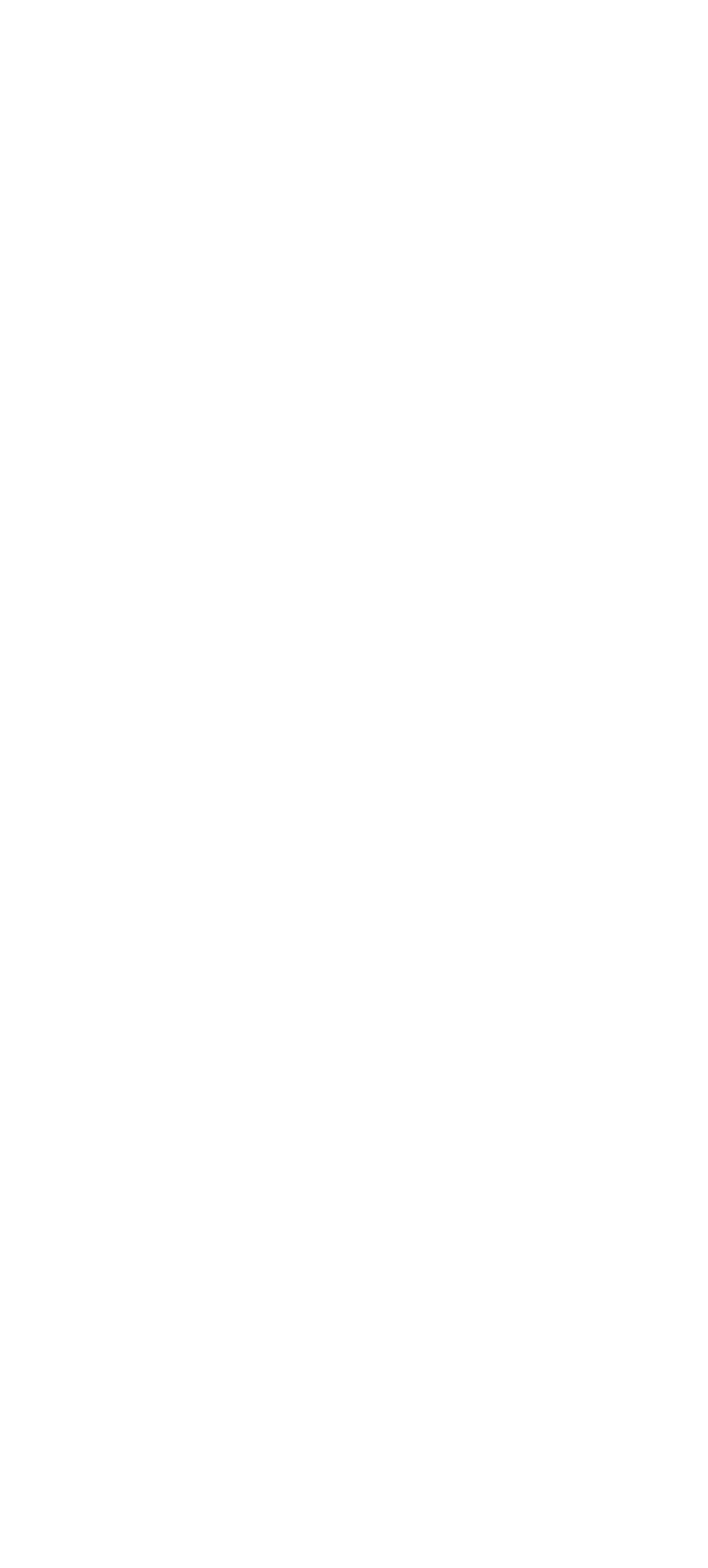In which category is the post categorized?
Examine the image and provide an in-depth answer to the question.

The footer section contains the text 'Posted in Books, Reading', indicating that the post is categorized under Books and Reading.